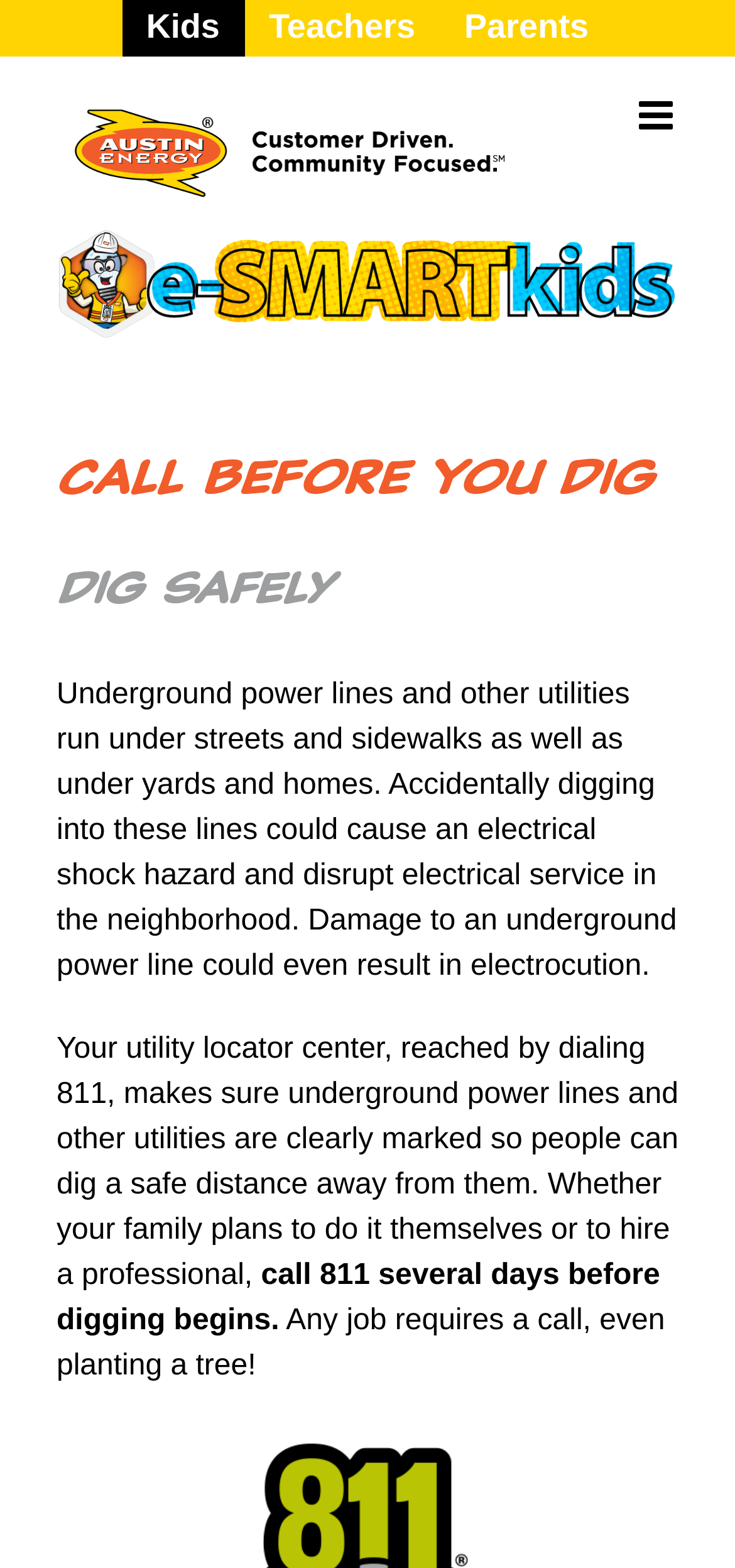Using the provided element description: "Go to Top", identify the bounding box coordinates. The coordinates should be four floats between 0 and 1 in the order [left, top, right, bottom].

[0.81, 0.673, 0.923, 0.726]